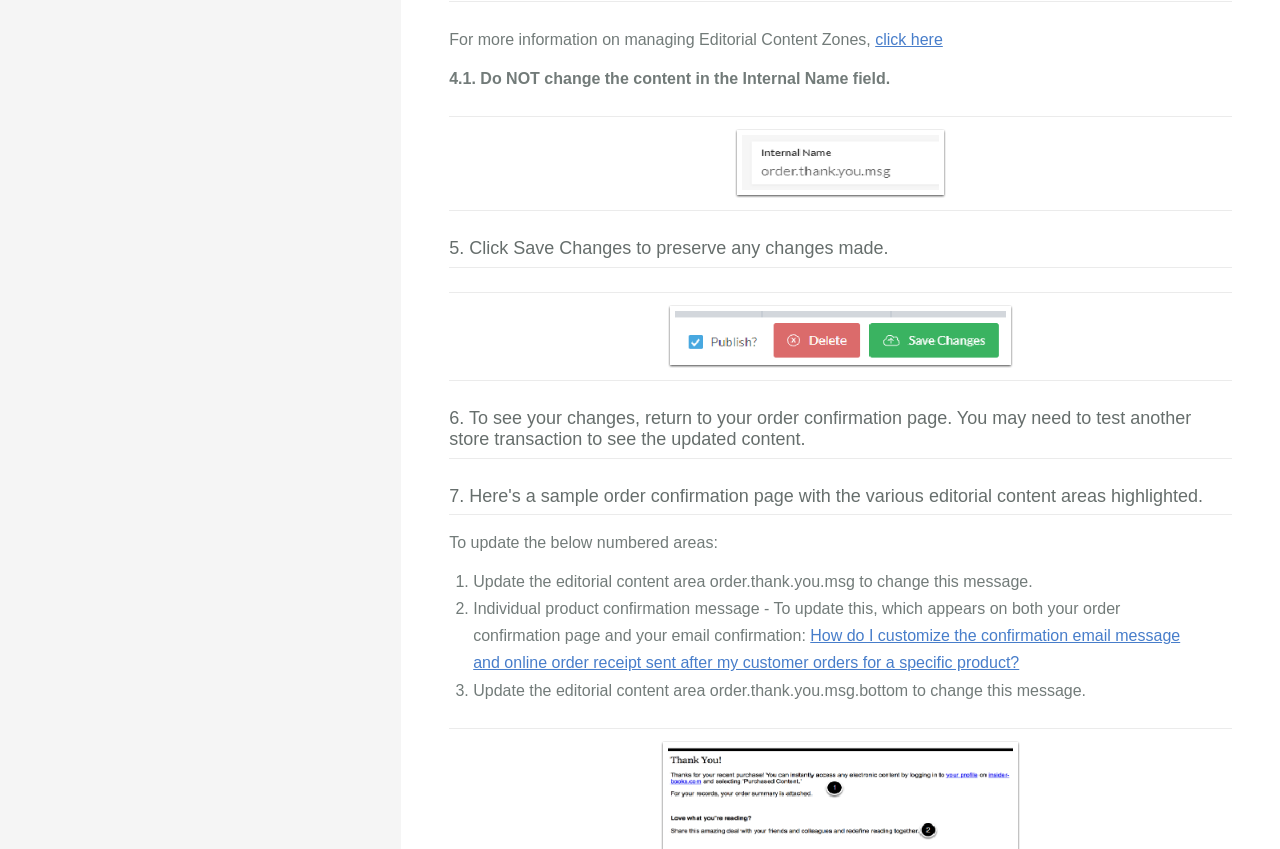Determine the bounding box coordinates of the section I need to click to execute the following instruction: "click the link to customize the confirmation email message". Provide the coordinates as four float numbers between 0 and 1, i.e., [left, top, right, bottom].

[0.37, 0.739, 0.922, 0.791]